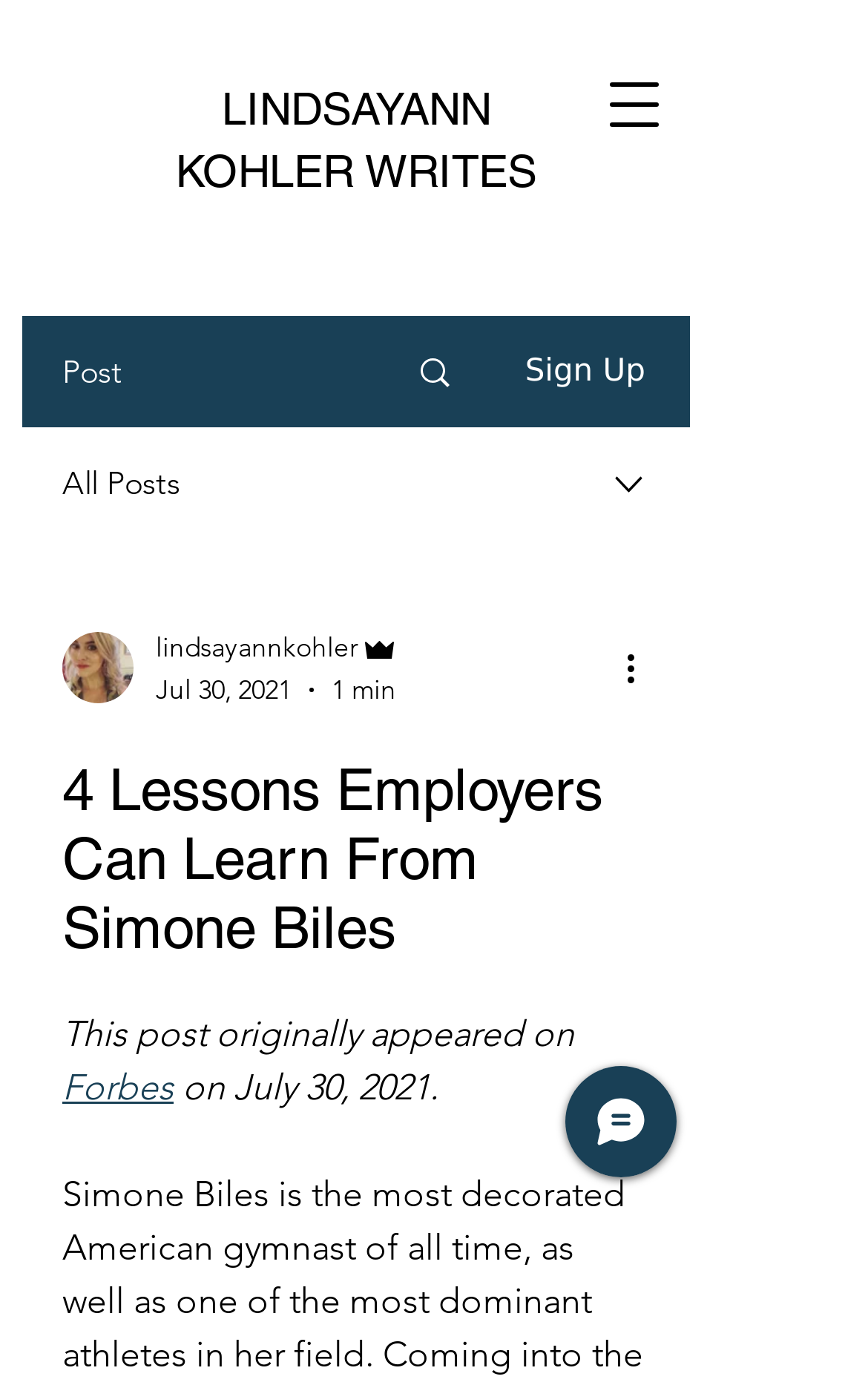What is the estimated reading time of this post?
Please provide a comprehensive answer based on the visual information in the image.

I found the estimated reading time by looking at the text '1 min' which is located below the author's name and above the main content.